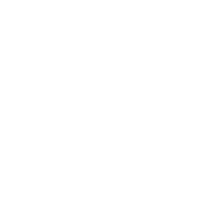Observe the image and answer the following question in detail: How much do the sticky notes cost?

The pricing displayed on the product is 5,80 zł, indicating an affordable option for consumers looking to organize their thoughts creatively.